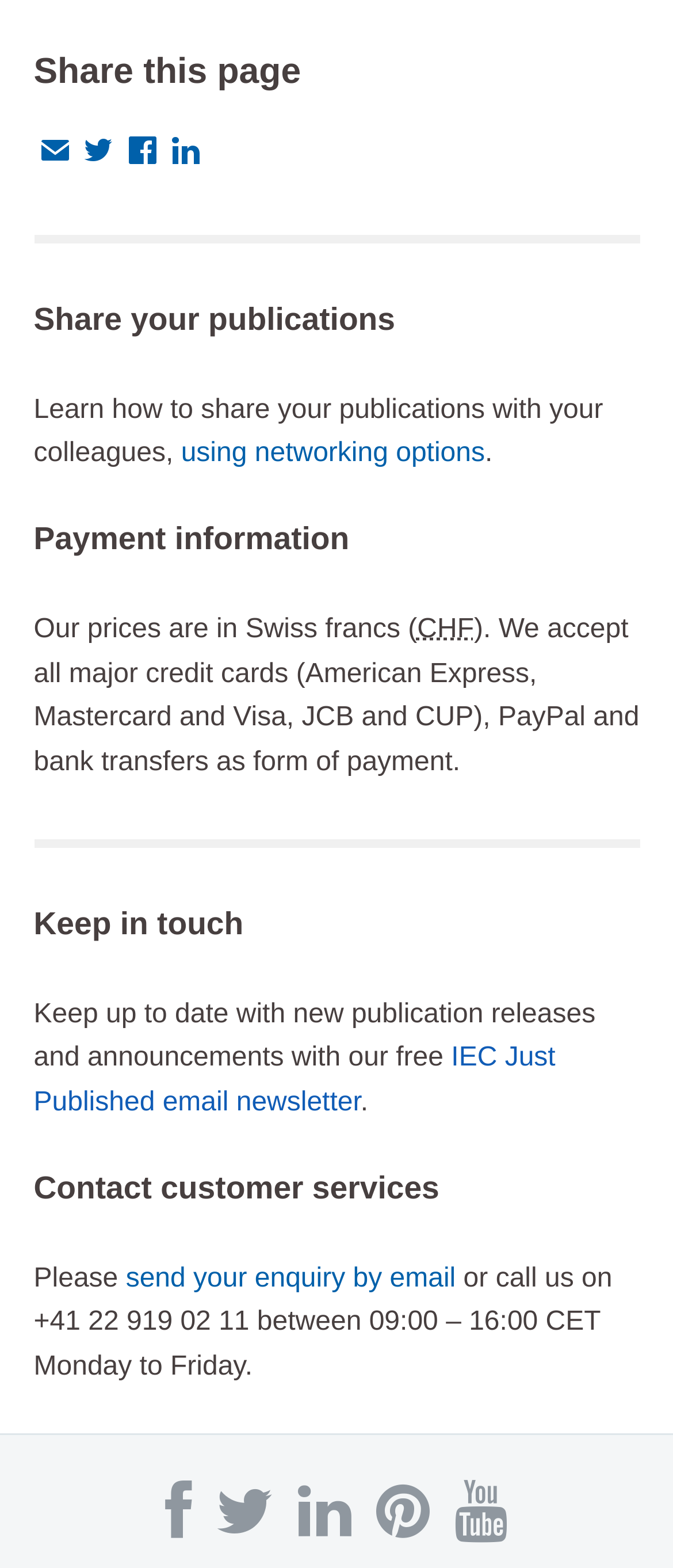Highlight the bounding box of the UI element that corresponds to this description: "using networking options".

[0.269, 0.28, 0.721, 0.299]